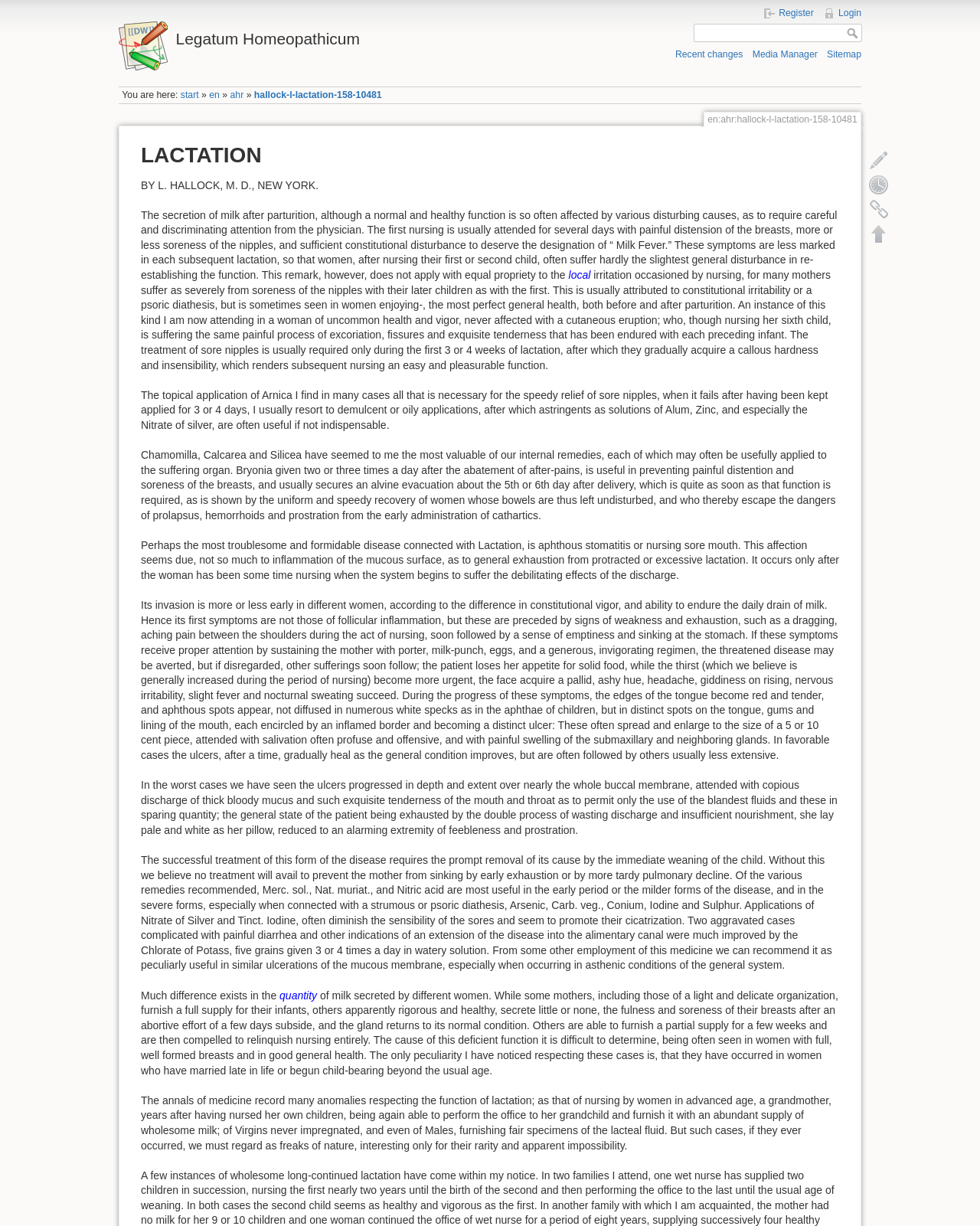Identify the bounding box coordinates of the part that should be clicked to carry out this instruction: "Go back to top".

[0.884, 0.18, 0.909, 0.2]